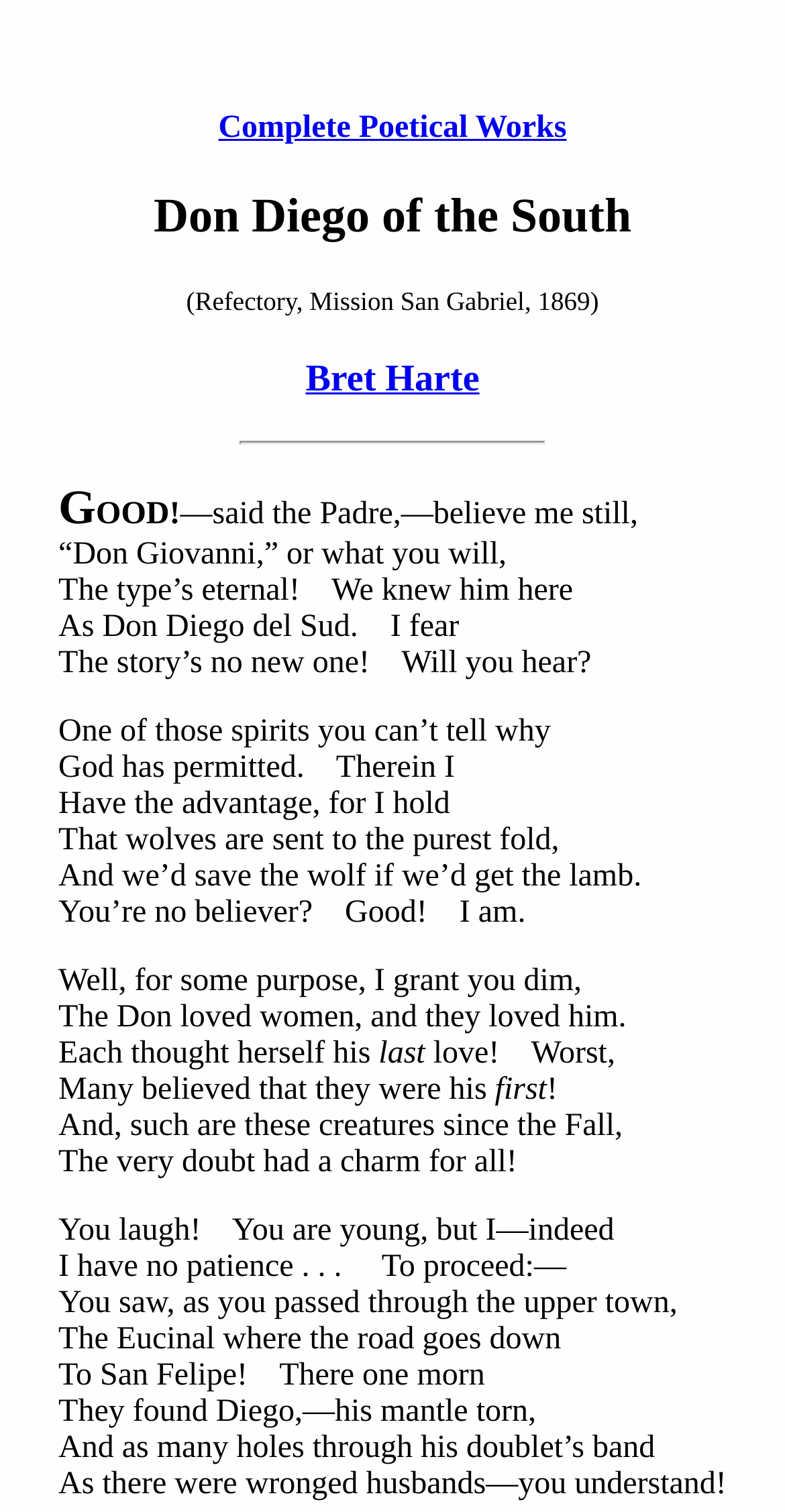What is the title of the poem?
Analyze the image and deliver a detailed answer to the question.

The title of the poem can be found in the heading element with the text 'Don Diego of the South'. This is likely the title of the poem because it is a prominent heading element at the top of the page.